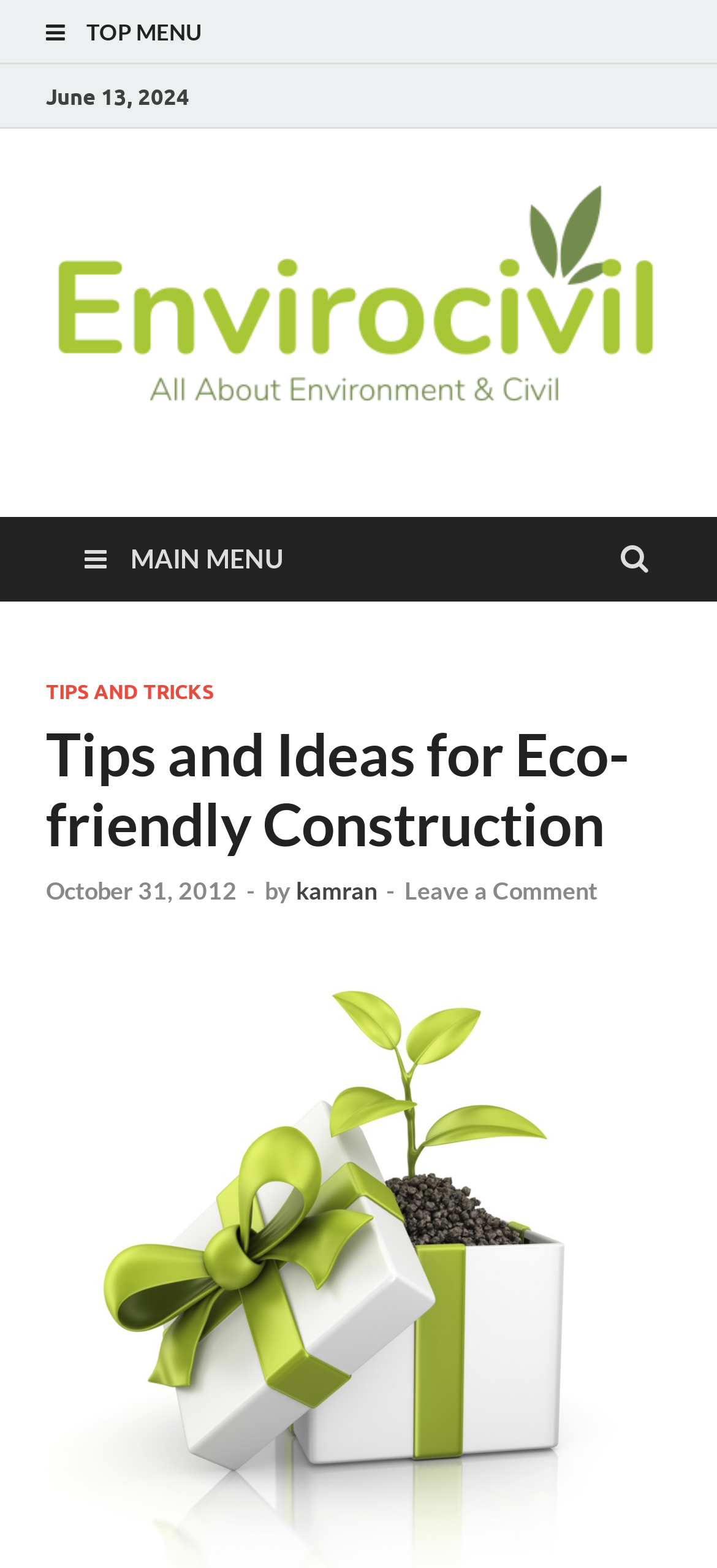Determine the bounding box coordinates of the target area to click to execute the following instruction: "visit Envirocivil.com."

[0.064, 0.243, 0.936, 0.265]